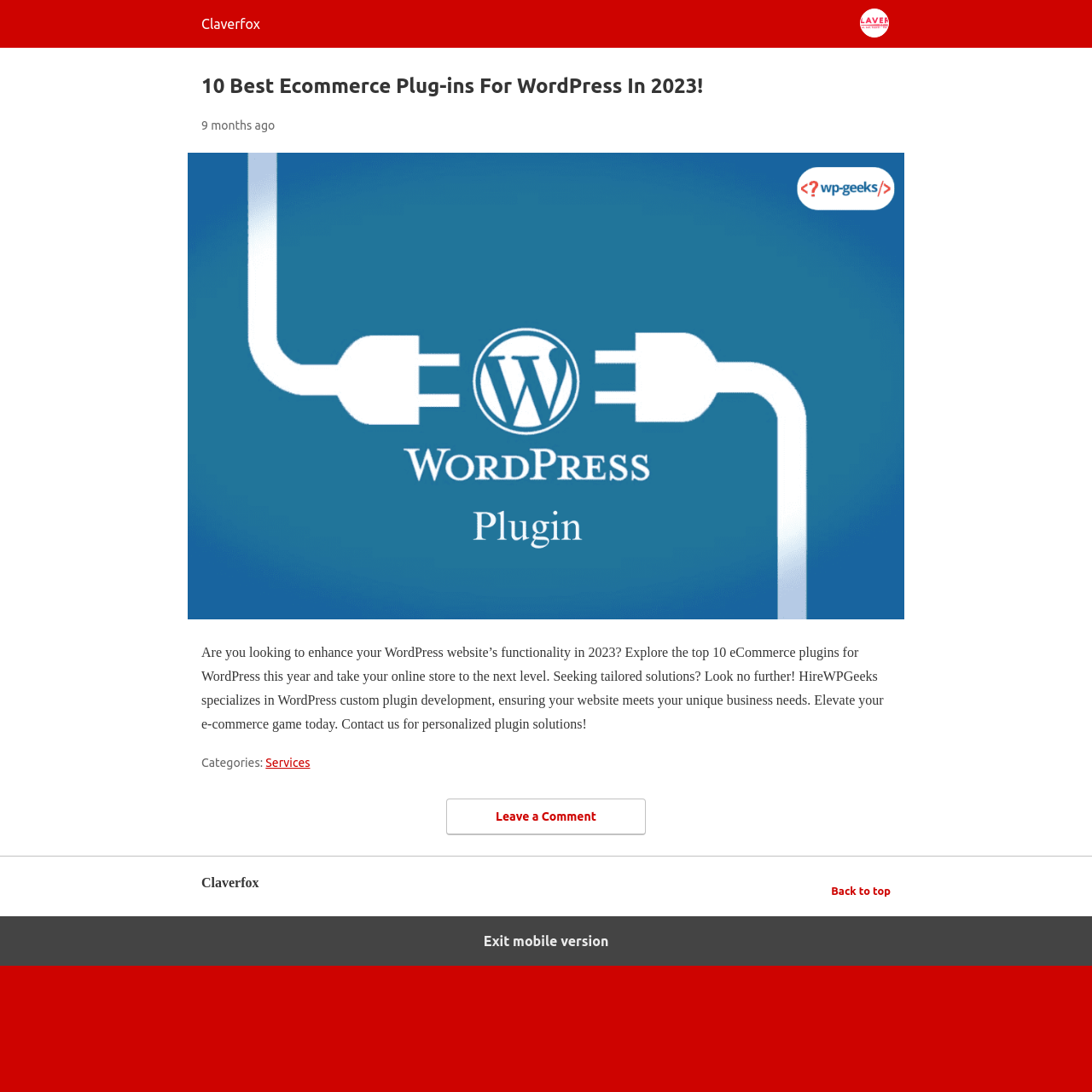What service does HireWPGeeks specialize in?
Based on the image, answer the question with a single word or brief phrase.

WordPress custom plugin development